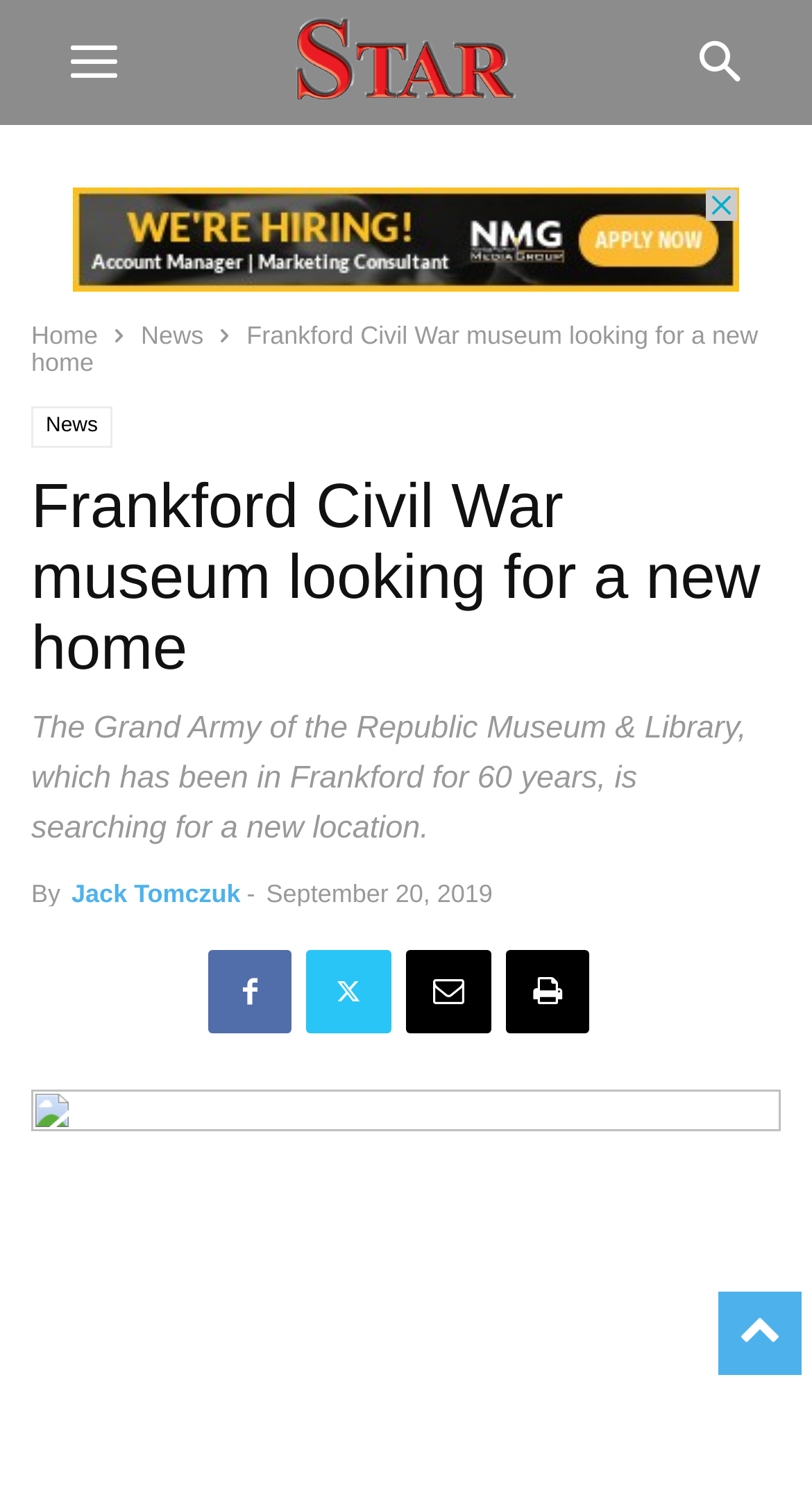Given the element description, predict the bounding box coordinates in the format (top-left x, top-left y, bottom-right x, bottom-right y). Make sure all values are between 0 and 1. Here is the element description: Twitter

[0.377, 0.63, 0.482, 0.685]